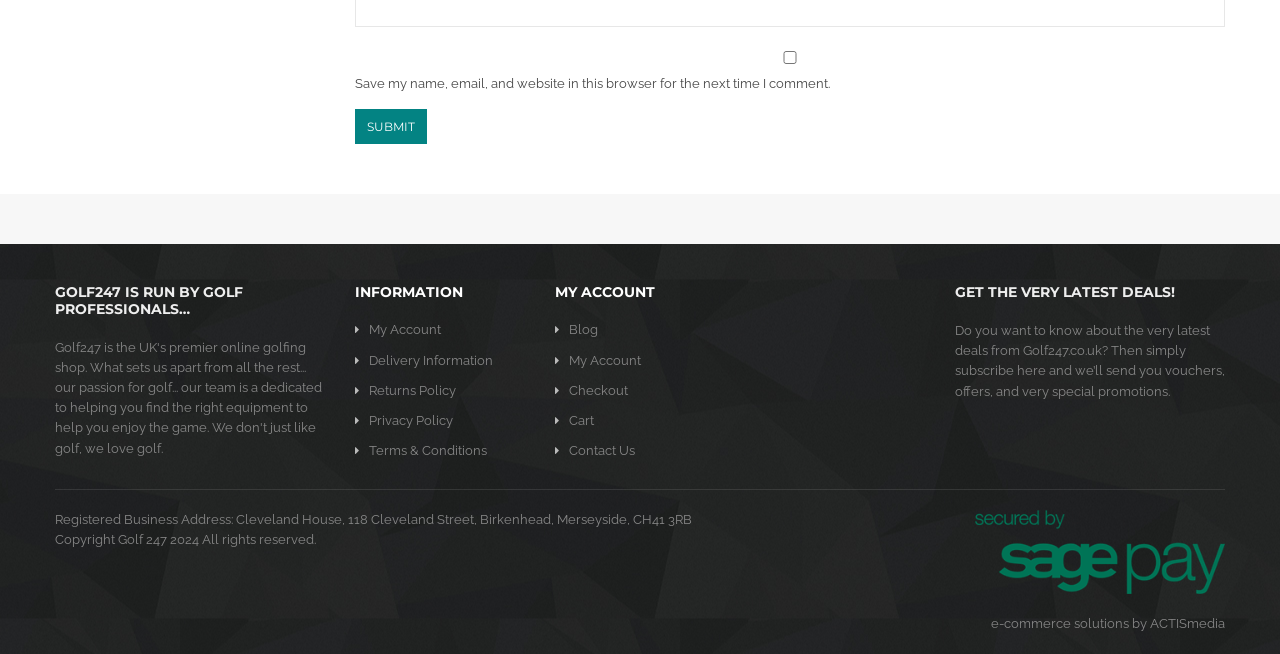Pinpoint the bounding box coordinates of the element to be clicked to execute the instruction: "Contact a representative now".

None